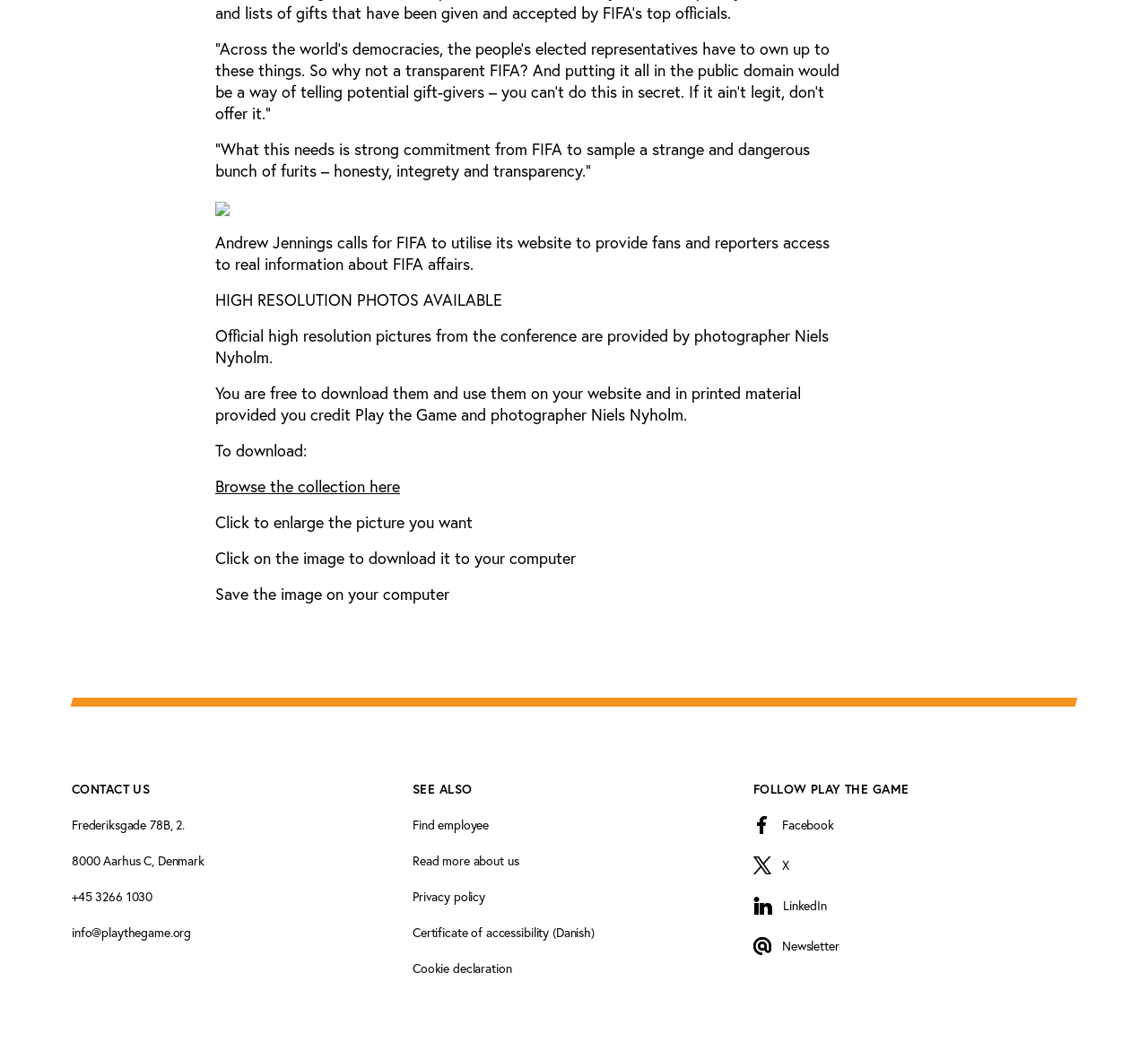Identify the bounding box coordinates of the clickable region necessary to fulfill the following instruction: "Read more about Play the Game". The bounding box coordinates should be four float numbers between 0 and 1, i.e., [left, top, right, bottom].

[0.359, 0.81, 0.452, 0.827]